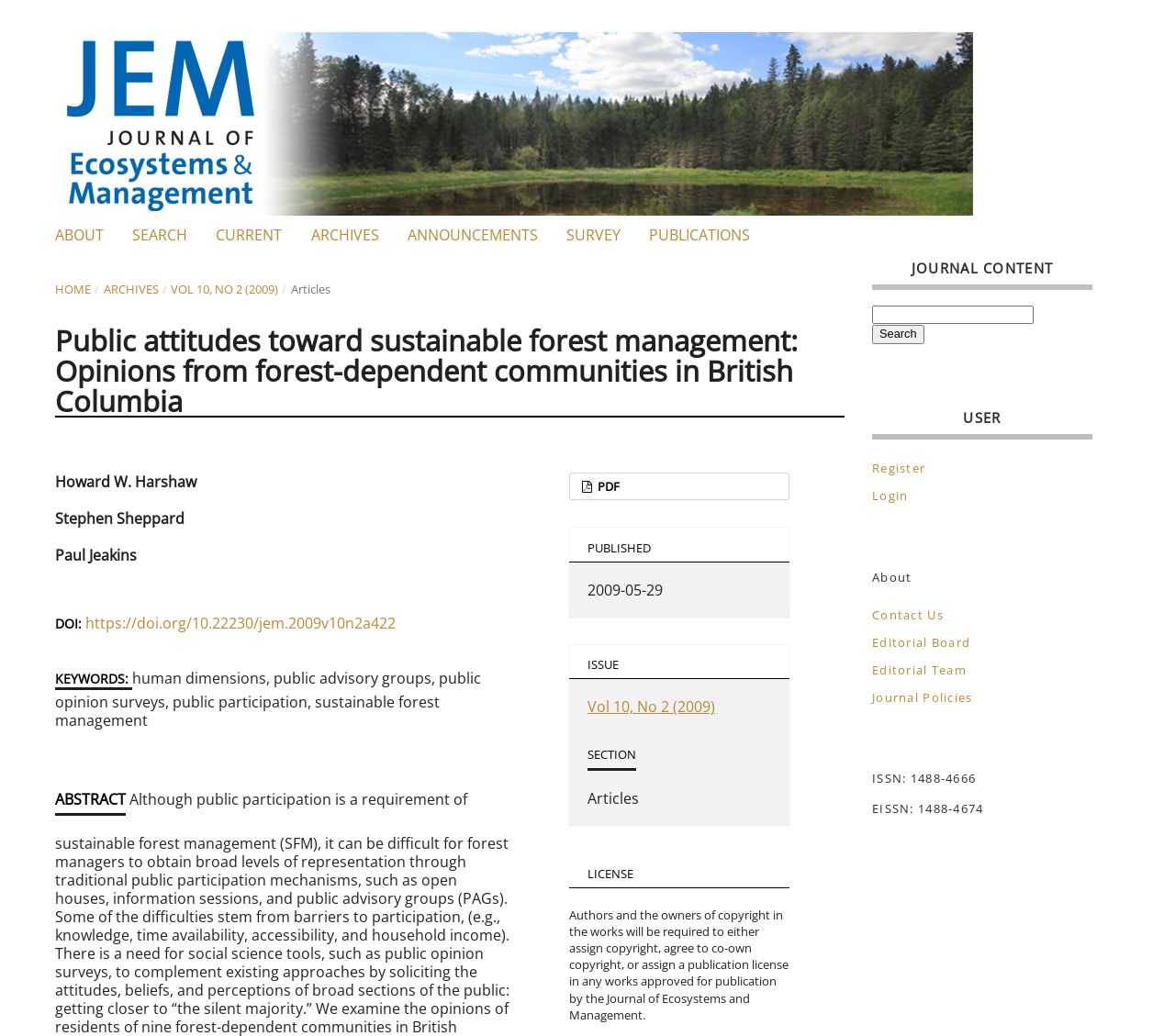Provide the bounding box coordinates for the UI element that is described as: "Vol 10, No 2 (2009)".

[0.145, 0.27, 0.237, 0.288]